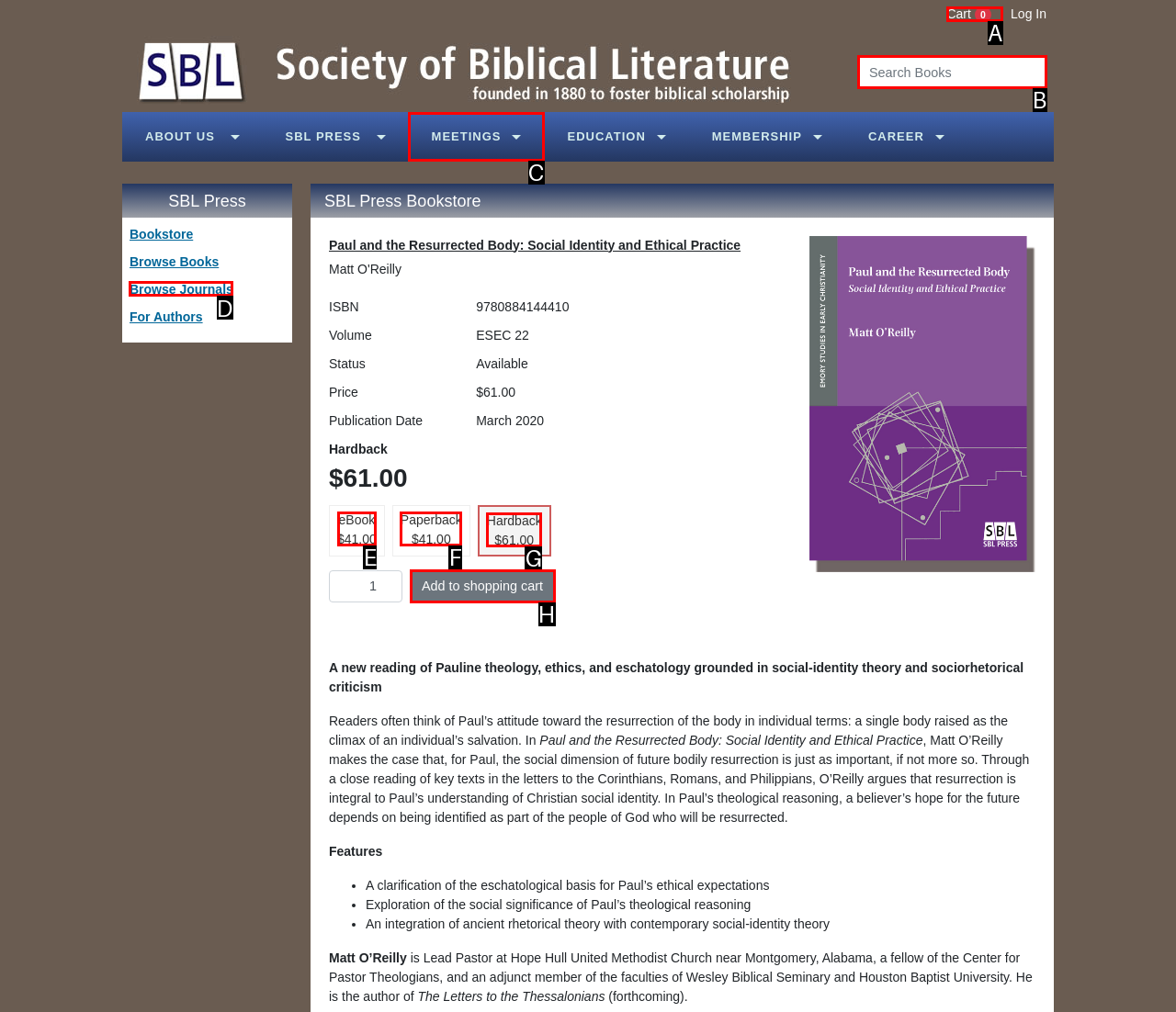Identify the HTML element I need to click to complete this task: Browse journals Provide the option's letter from the available choices.

D